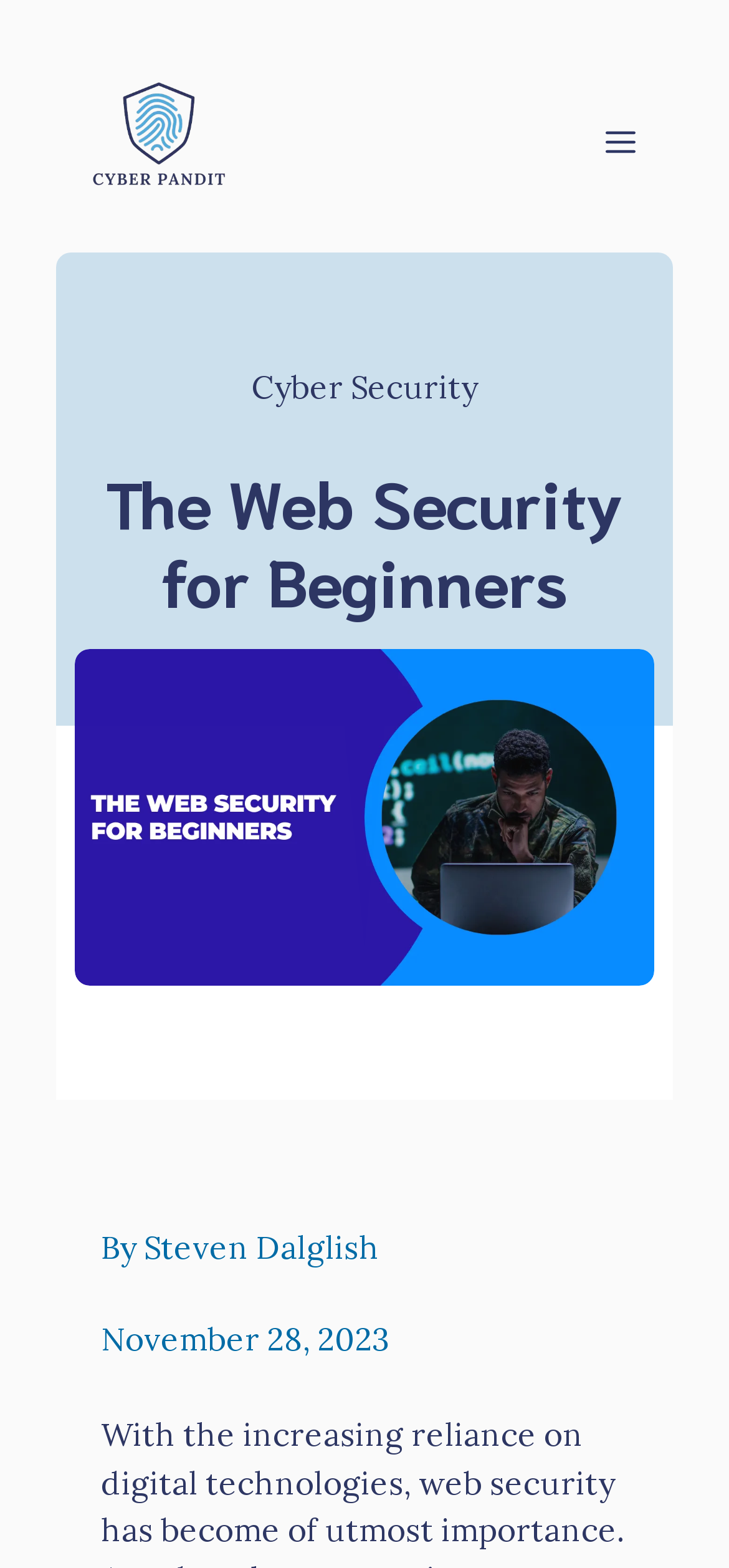Examine the image carefully and respond to the question with a detailed answer: 
When was the blog post published?

The time element '' contains the StaticText 'November 28, 2023', indicating that the blog post was published on November 28, 2023.